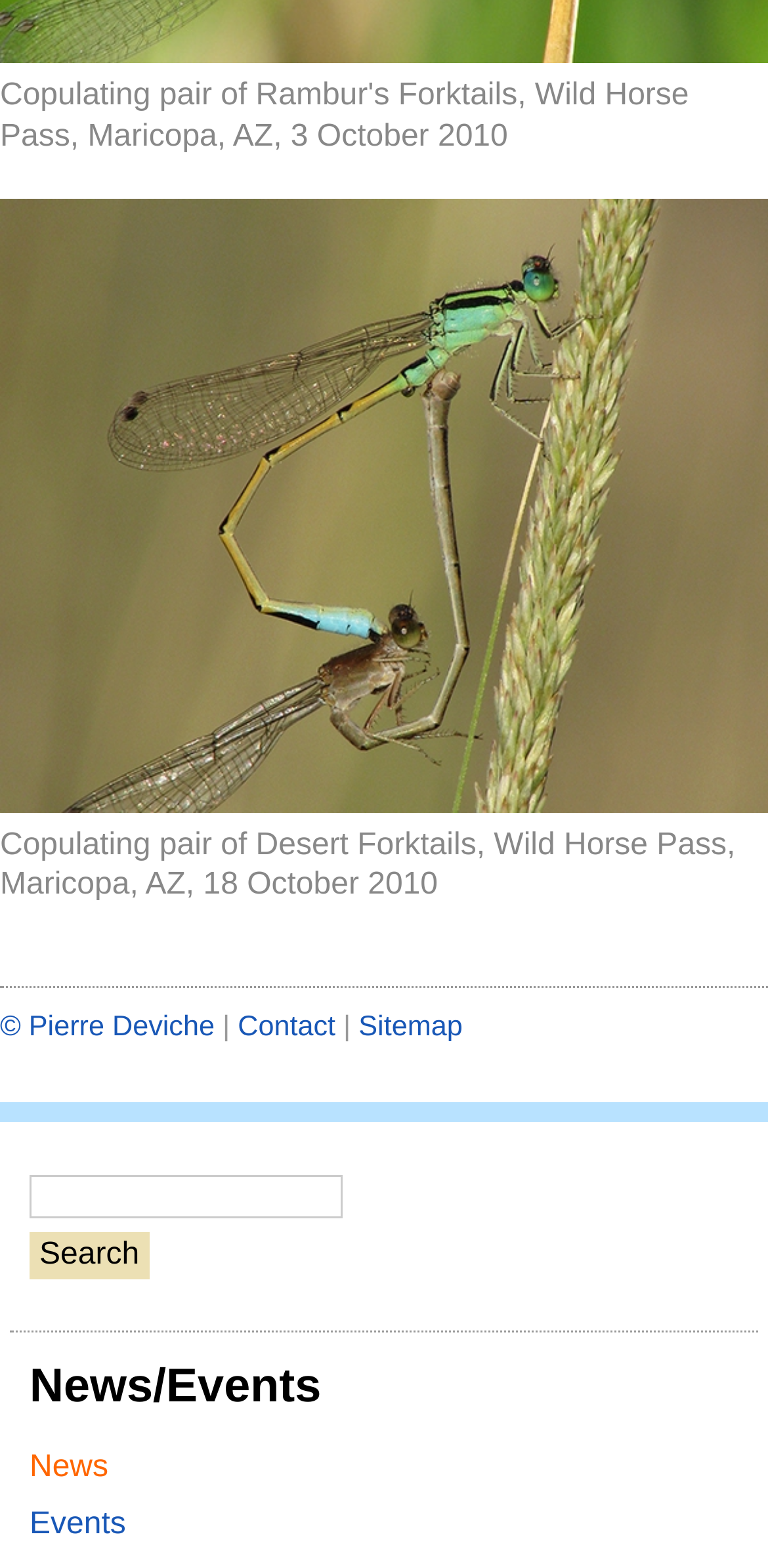Identify the bounding box coordinates necessary to click and complete the given instruction: "View events".

[0.038, 0.962, 0.164, 0.983]